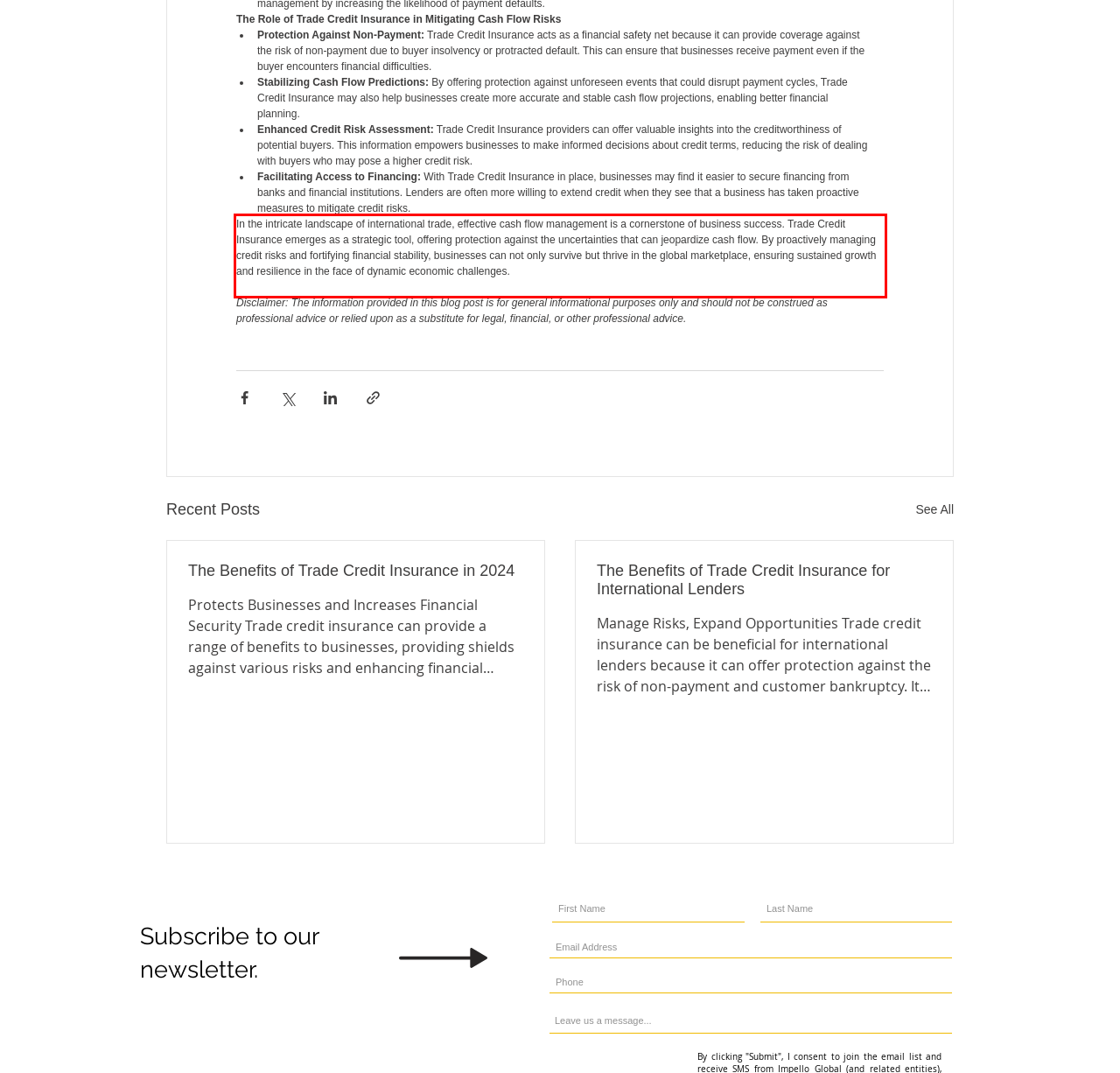You are given a screenshot with a red rectangle. Identify and extract the text within this red bounding box using OCR.

In the intricate landscape of international trade, effective cash flow management is a cornerstone of business success. Trade Credit Insurance emerges as a strategic tool, offering protection against the uncertainties that can jeopardize cash flow. By proactively managing credit risks and fortifying financial stability, businesses can not only survive but thrive in the global marketplace, ensuring sustained growth and resilience in the face of dynamic economic challenges.